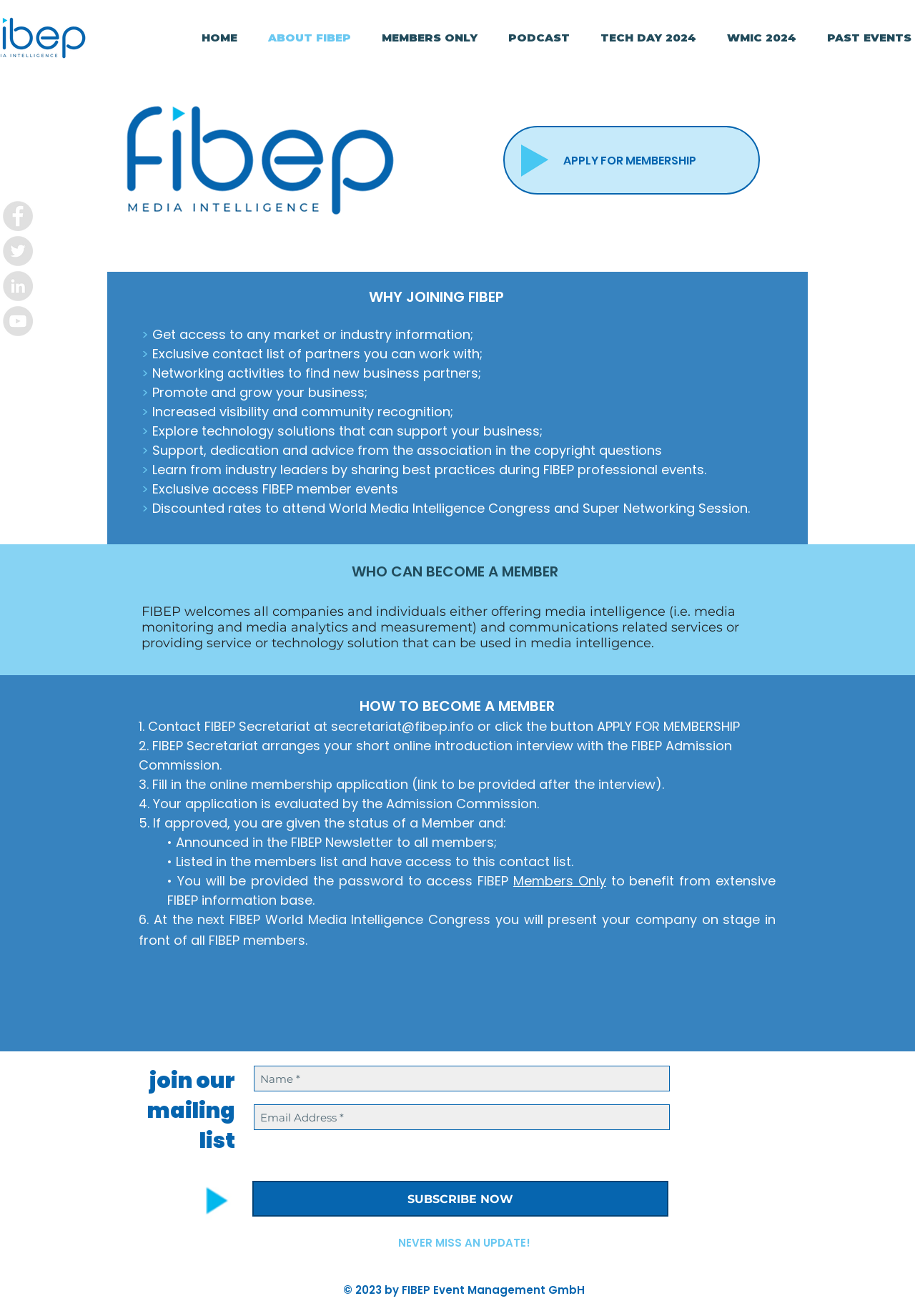What is the purpose of FIBEP?
Utilize the information in the image to give a detailed answer to the question.

The purpose of FIBEP can be inferred from the text on the webpage, which mentions 'media monitoring and media analytics and measurement' as one of the services provided by its members.